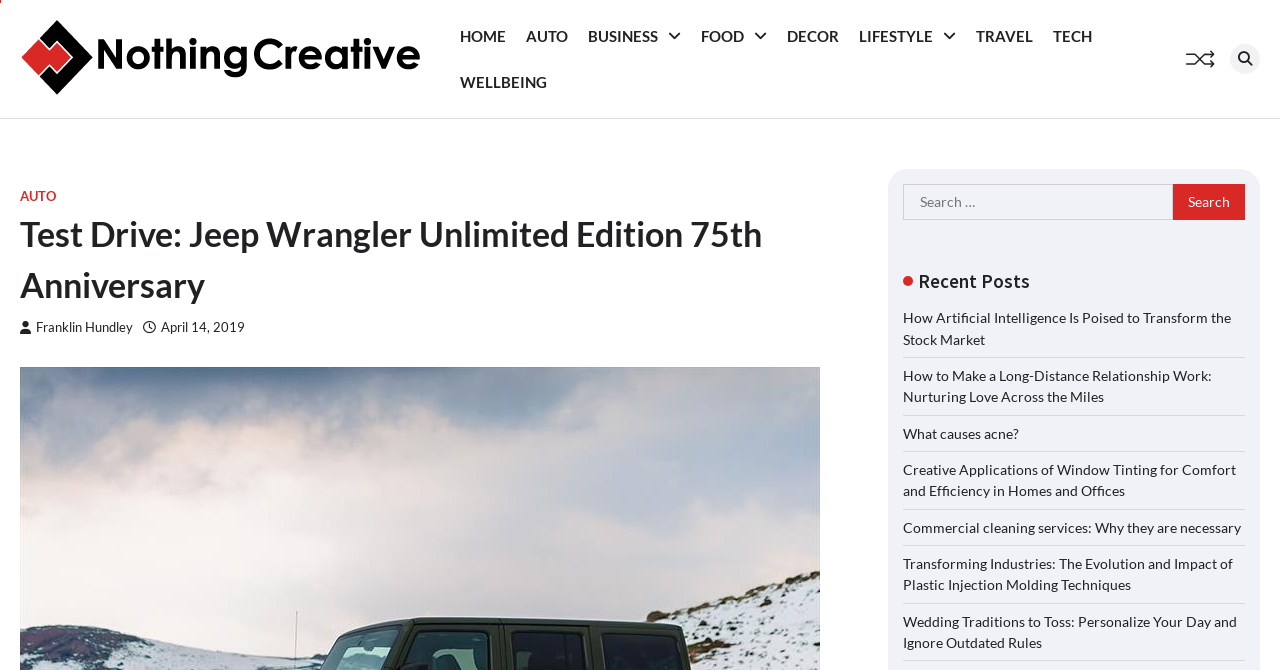Can you give a comprehensive explanation to the question given the content of the image?
What is the symbol next to the 'BUSINESS' category?

The symbol next to the 'BUSINESS' category is a briefcase icon, represented by the Unicode character , which indicates that the category is related to business or work.